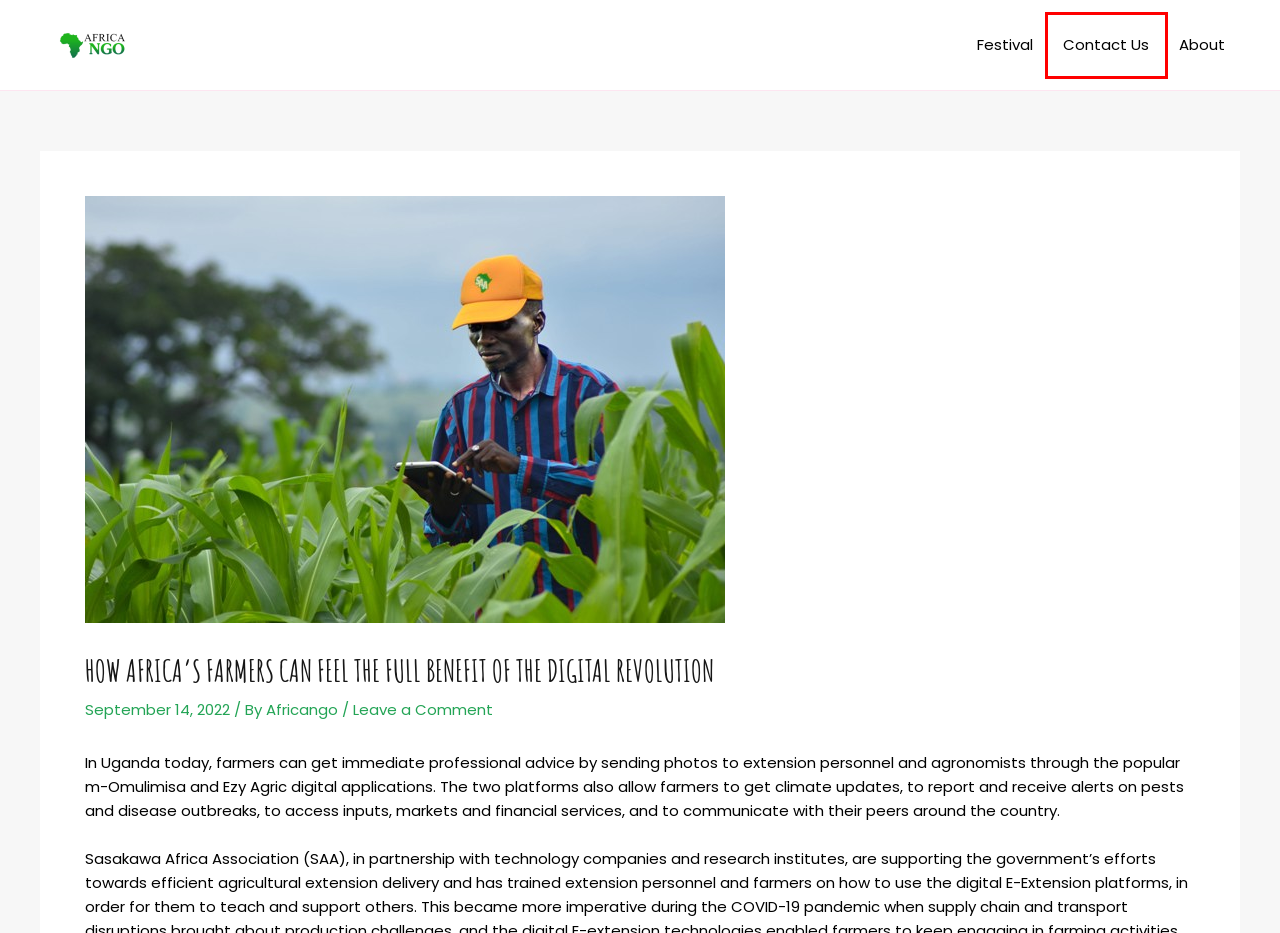Given a screenshot of a webpage with a red bounding box around an element, choose the most appropriate webpage description for the new page displayed after clicking the element within the bounding box. Here are the candidates:
A. Festival - Africa Ngo
B. Africango - Africa Ngo
C. US invites 10 Northern Govs for symposium on peace, security - Africa Ngo
D. Africa Could Be A Major Player On The Global AI Stage, But Only With The Right Skills - Africa Ngo
E. Contact Us - Africa Ngo
F. Blanket Statement                                              - Africa.com
G. About - Africa Ngo
H. Home - Africa Ngo

E